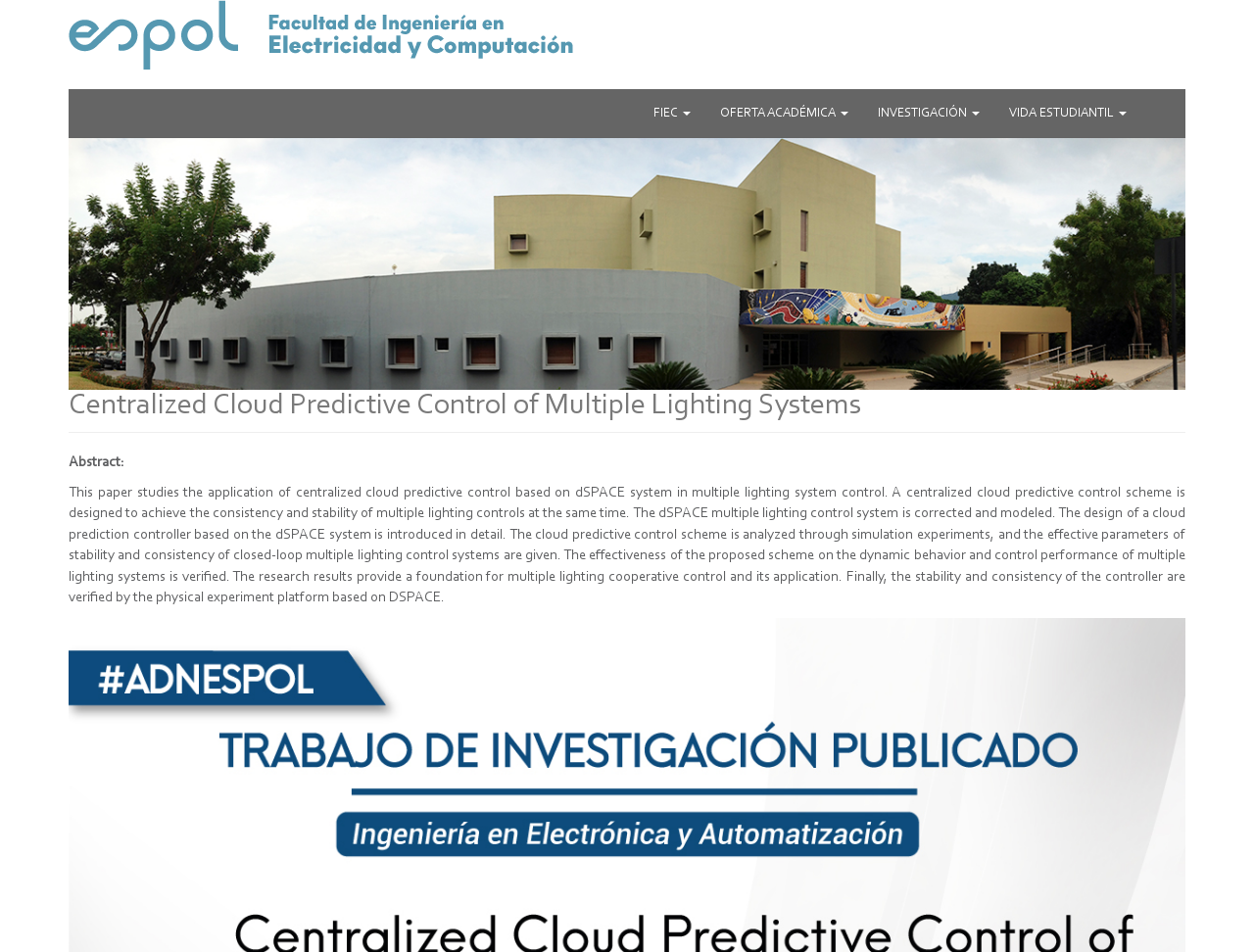What is the outcome of the simulation experiments?
Look at the image and provide a detailed response to the question.

The simulation experiments are used to analyze the cloud predictive control scheme, and the outcome is the effective parameters of stability and consistency of closed-loop multiple lighting control systems.